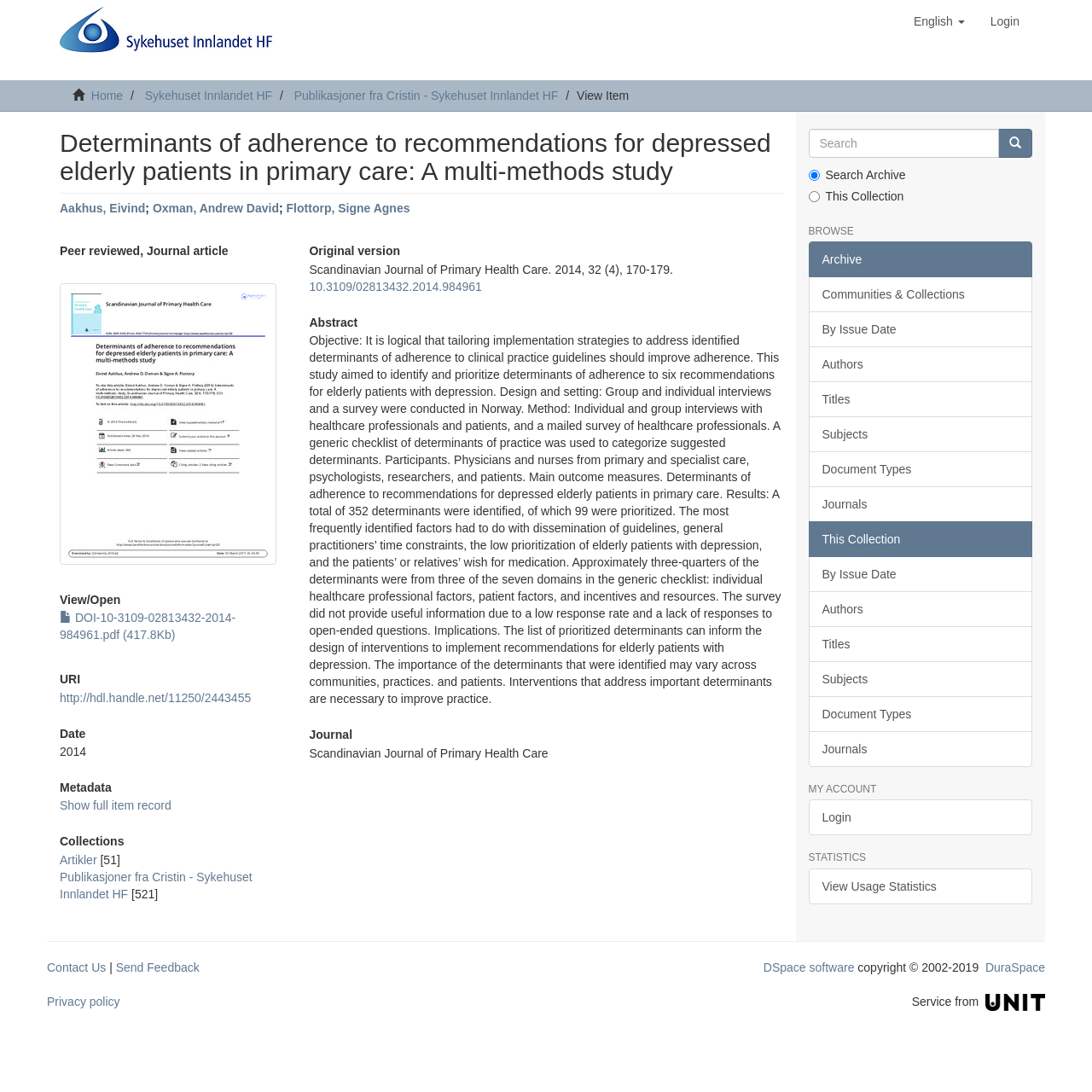Locate the bounding box coordinates of the clickable area to execute the instruction: "Browse communities and collections". Provide the coordinates as four float numbers between 0 and 1, represented as [left, top, right, bottom].

[0.74, 0.253, 0.945, 0.286]